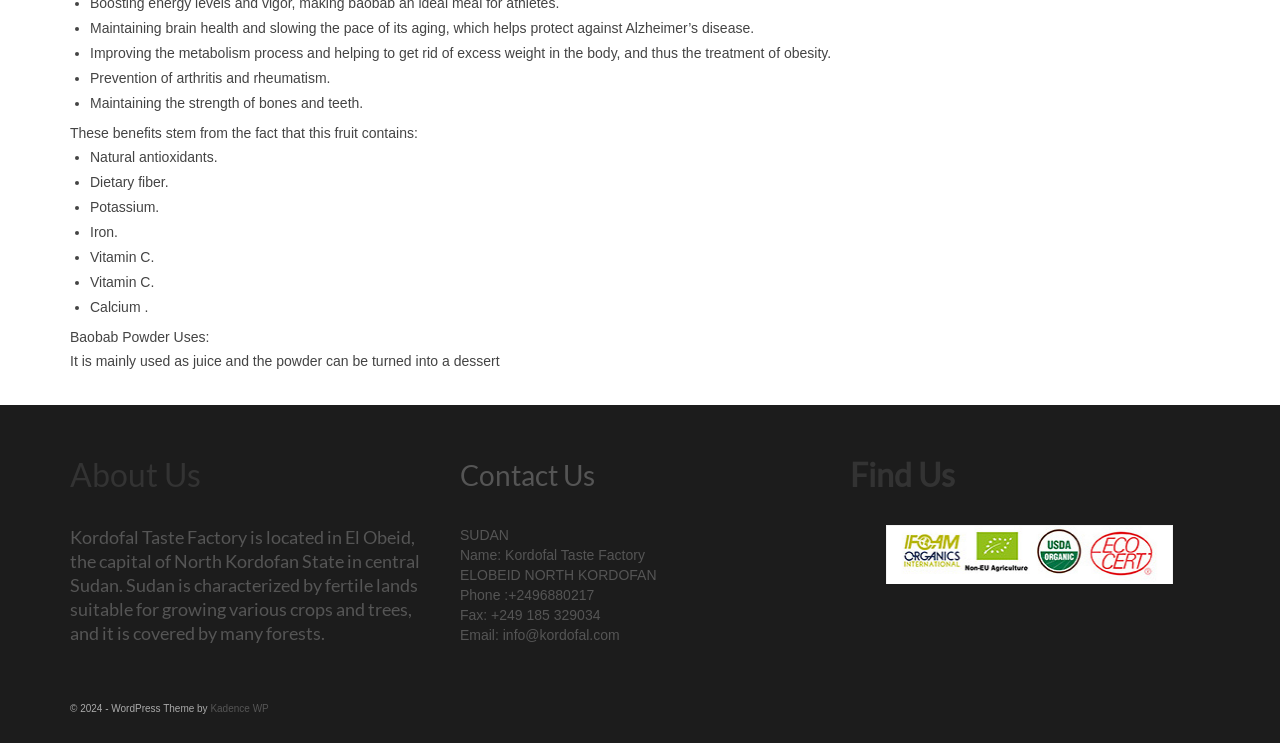Given the description of the UI element: "Kadence WP", predict the bounding box coordinates in the form of [left, top, right, bottom], with each value being a float between 0 and 1.

[0.164, 0.946, 0.21, 0.961]